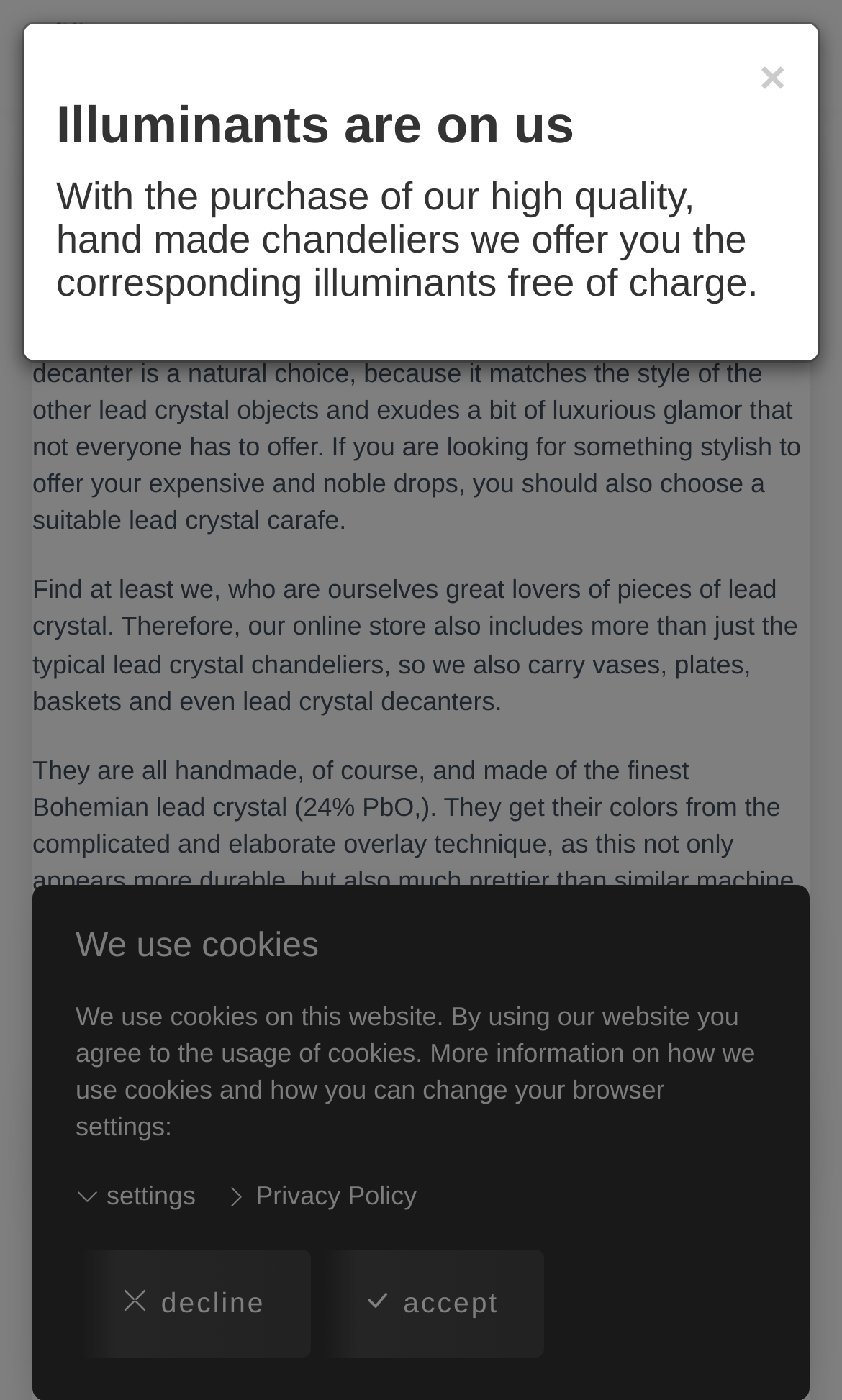Ascertain the bounding box coordinates for the UI element detailed here: "parent_node: 0 title="My account"". The coordinates should be provided as [left, top, right, bottom] with each value being a float between 0 and 1.

[0.704, 0.02, 0.781, 0.057]